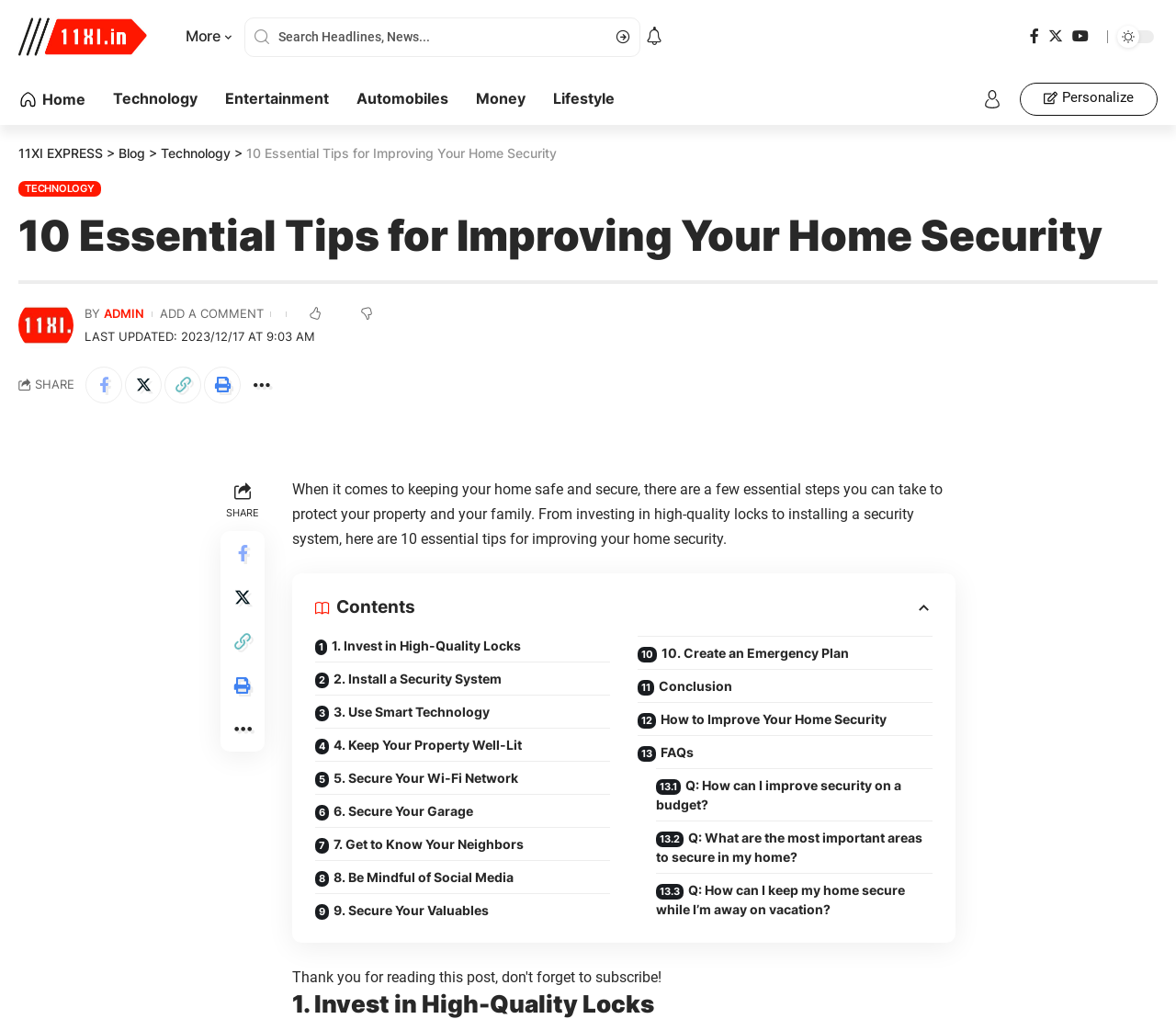Identify the bounding box for the given UI element using the description provided. Coordinates should be in the format (top-left x, top-left y, bottom-right x, bottom-right y) and must be between 0 and 1. Here is the description: 2. Install a Security System

[0.268, 0.649, 0.519, 0.682]